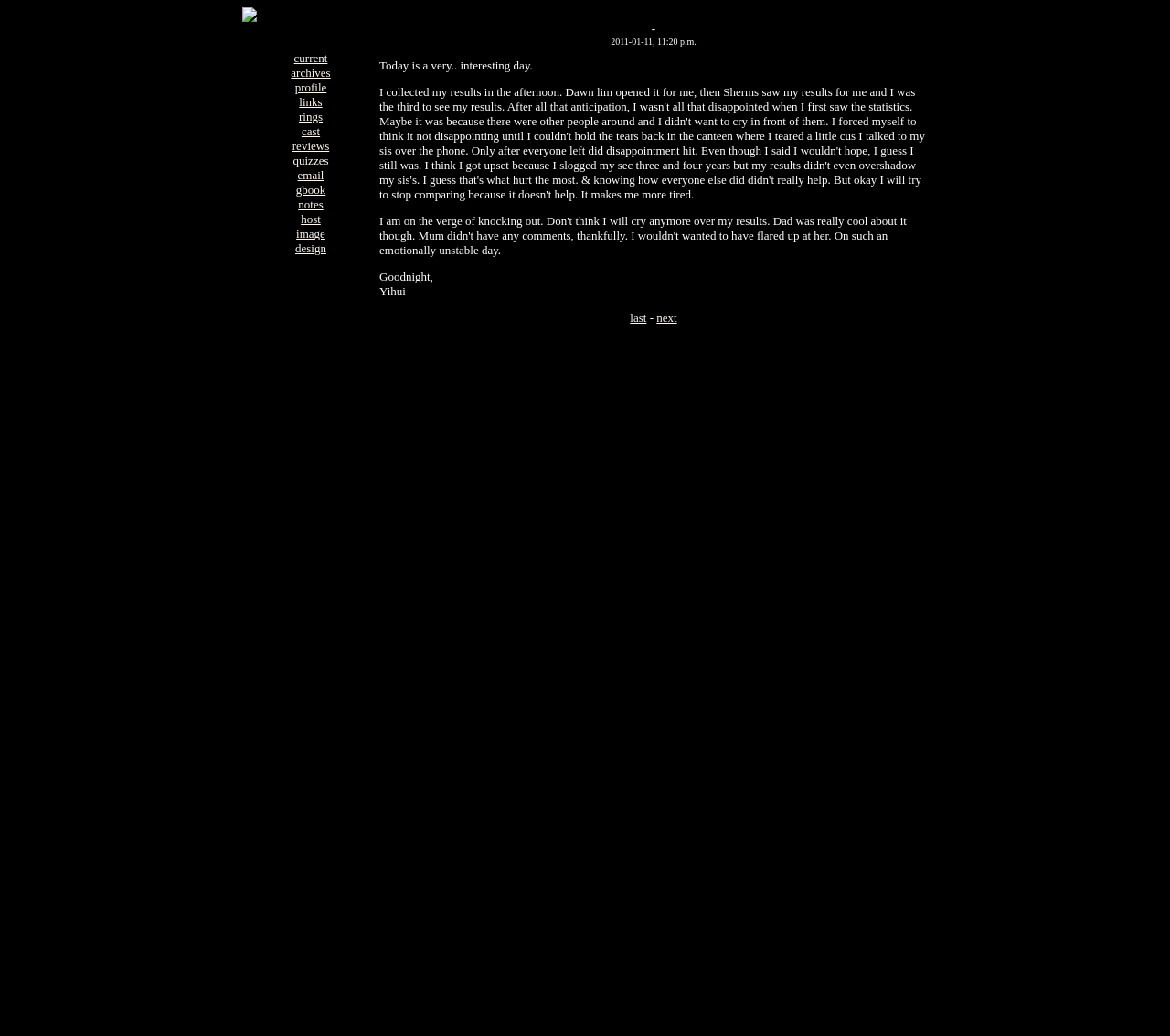Point out the bounding box coordinates of the section to click in order to follow this instruction: "visit the 'design' page".

[0.252, 0.233, 0.279, 0.246]